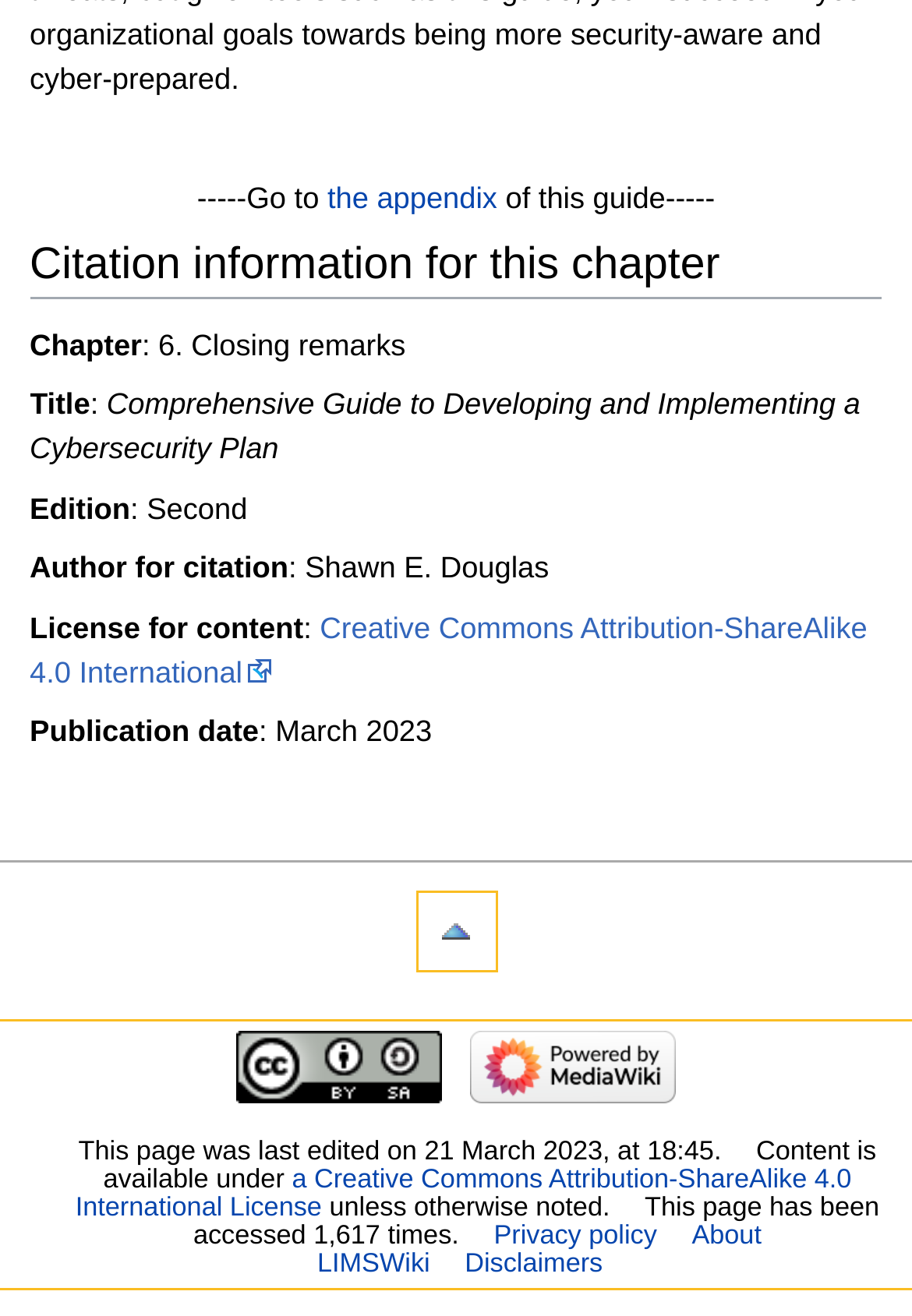Determine the bounding box for the UI element as described: "0304-1112732". The coordinates should be represented as four float numbers between 0 and 1, formatted as [left, top, right, bottom].

None